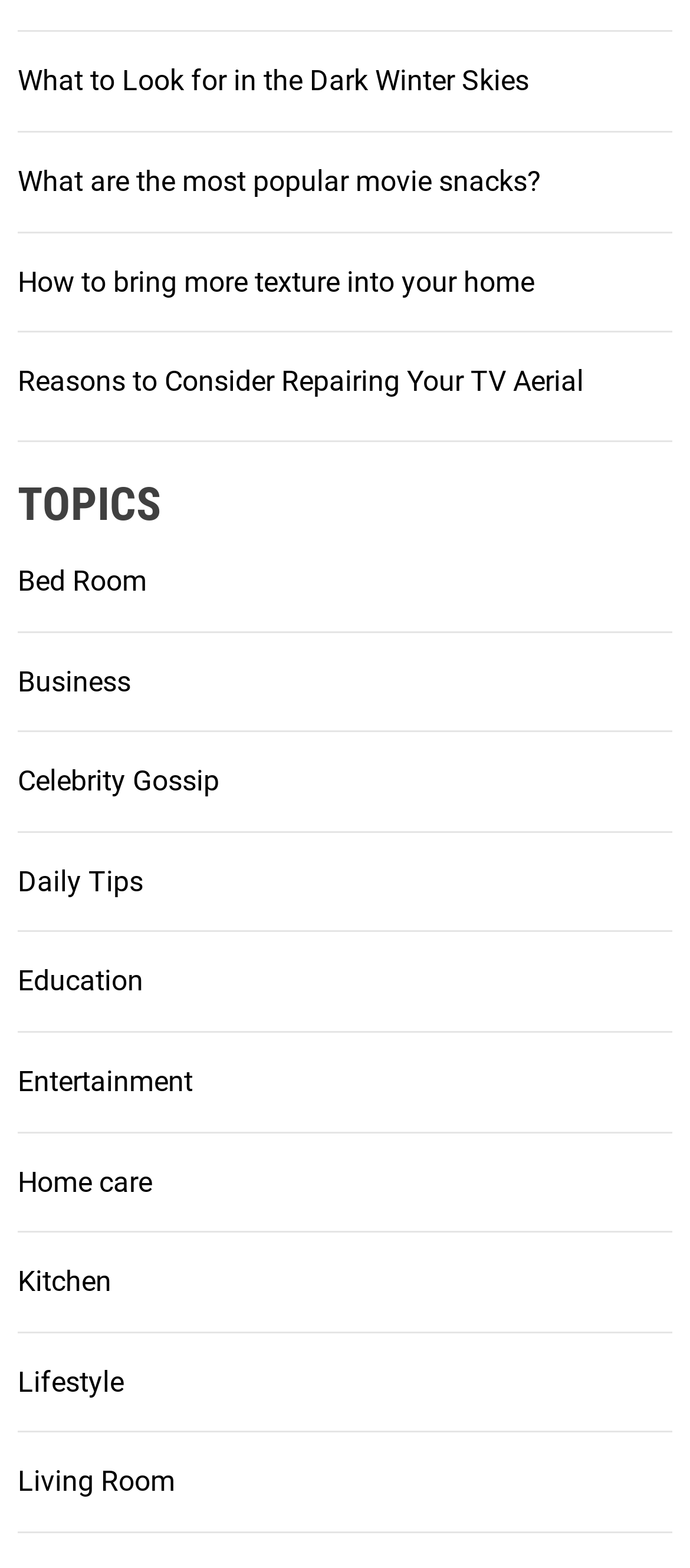Please provide a comprehensive response to the question below by analyzing the image: 
What is the first topic listed?

The first topic listed under the 'TOPICS' heading is 'Bed Room', which is a link with a bounding box coordinate of [0.026, 0.36, 0.213, 0.381].